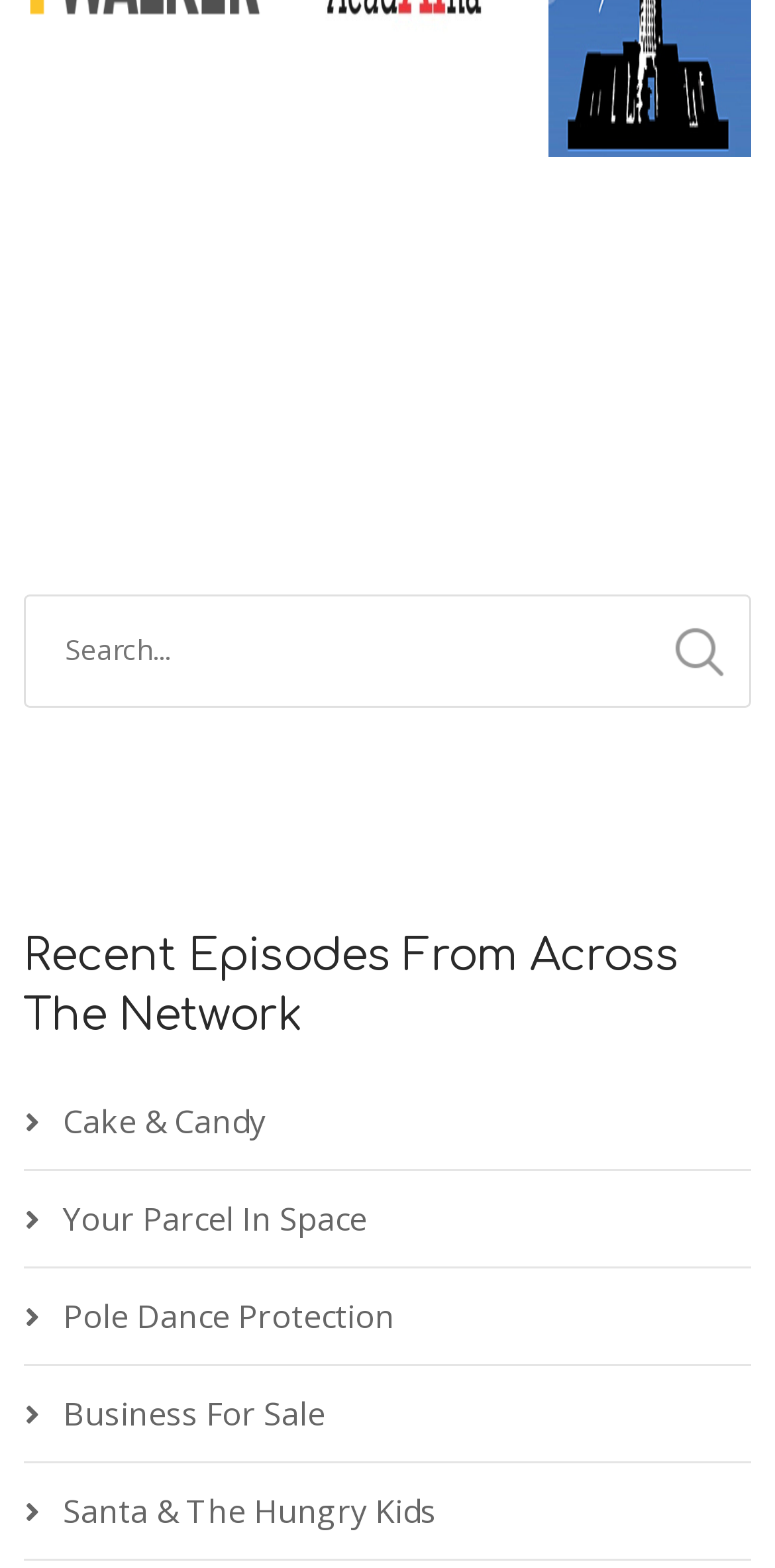Respond with a single word or phrase to the following question:
Is the webpage related to a TV network?

Yes